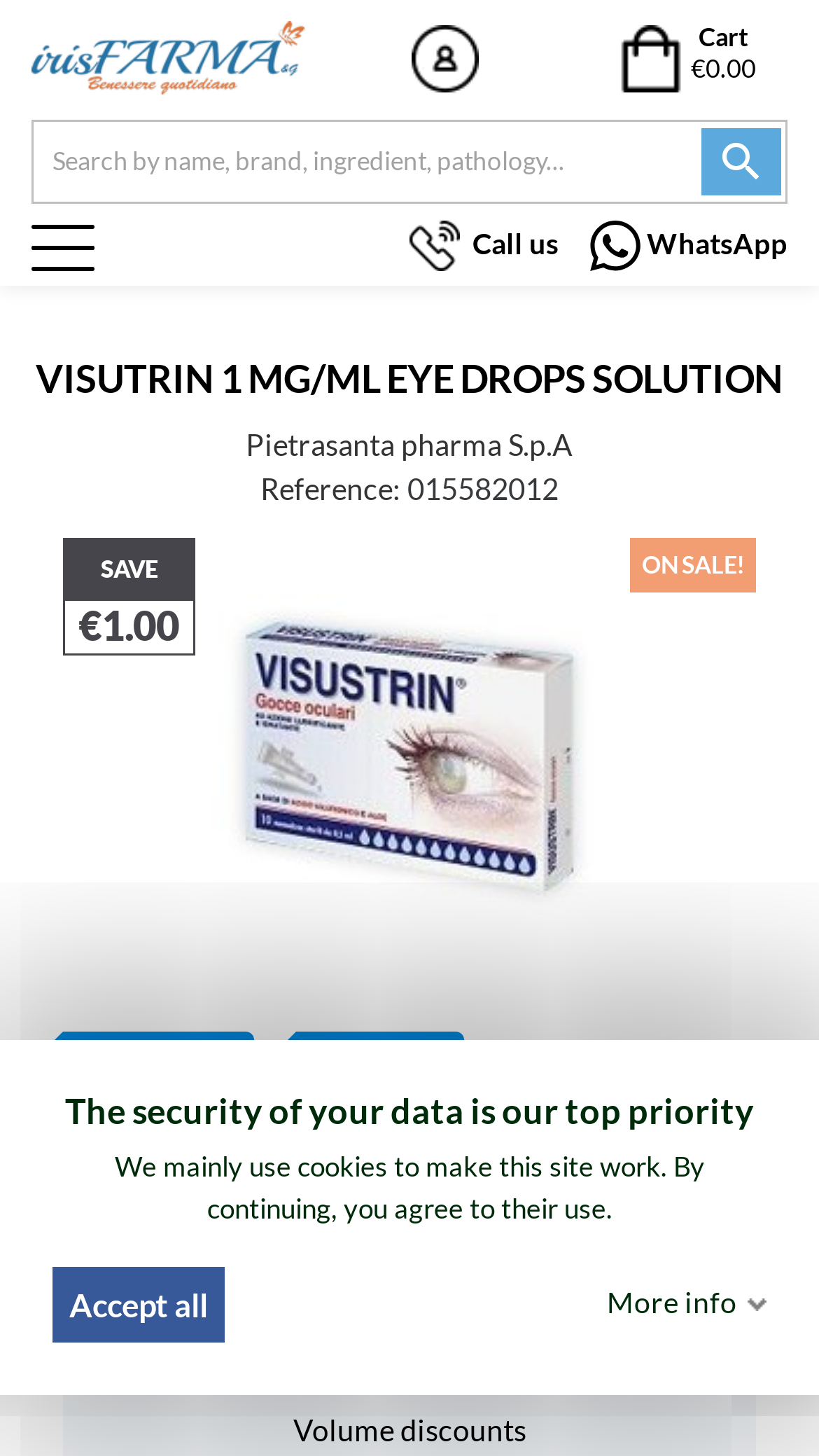Articulate a detailed summary of the webpage's content and design.

The webpage is about Visustrin eye drops for red eyes, which are indicated for irritation and inflammation. At the top, there is a header section with a logo of IrisFarma Benessere quotidiano on the left, followed by links to log in to a customer account and a cart with a value of €0.00 on the right. Below the logo, there is a search bar with a placeholder text "Search by name, brand, ingredient, pathology..." and a search button.

Below the header section, there is a main content area with a heading "VISUTRIN 1 MG/ML EYE DROPS SOLUTION" in a large font. On the left side, there is a section with the company name "Pietrasanta pharma S.p.A" and a reference number "015582012". On the right side, there is a promotional section with a "ON SALE!" label, a "SAVE" label, and a discounted price of €1.00.

Further down, there are three links to related health conditions: "burning eyes", "hyperemia", and "conjunctival edema". Below these links, there is a pricing section with a final price of €7.20, including tax, and a regular price of €8.20. The page also highlights a saving of €1.00.

At the bottom of the page, there is a section with a link to check privacy and a volume discounts notice. There is also a dialog box with a heading "The security of your data is our top priority" and a message about the use of cookies on the site. The dialog box has a button to accept all cookies.